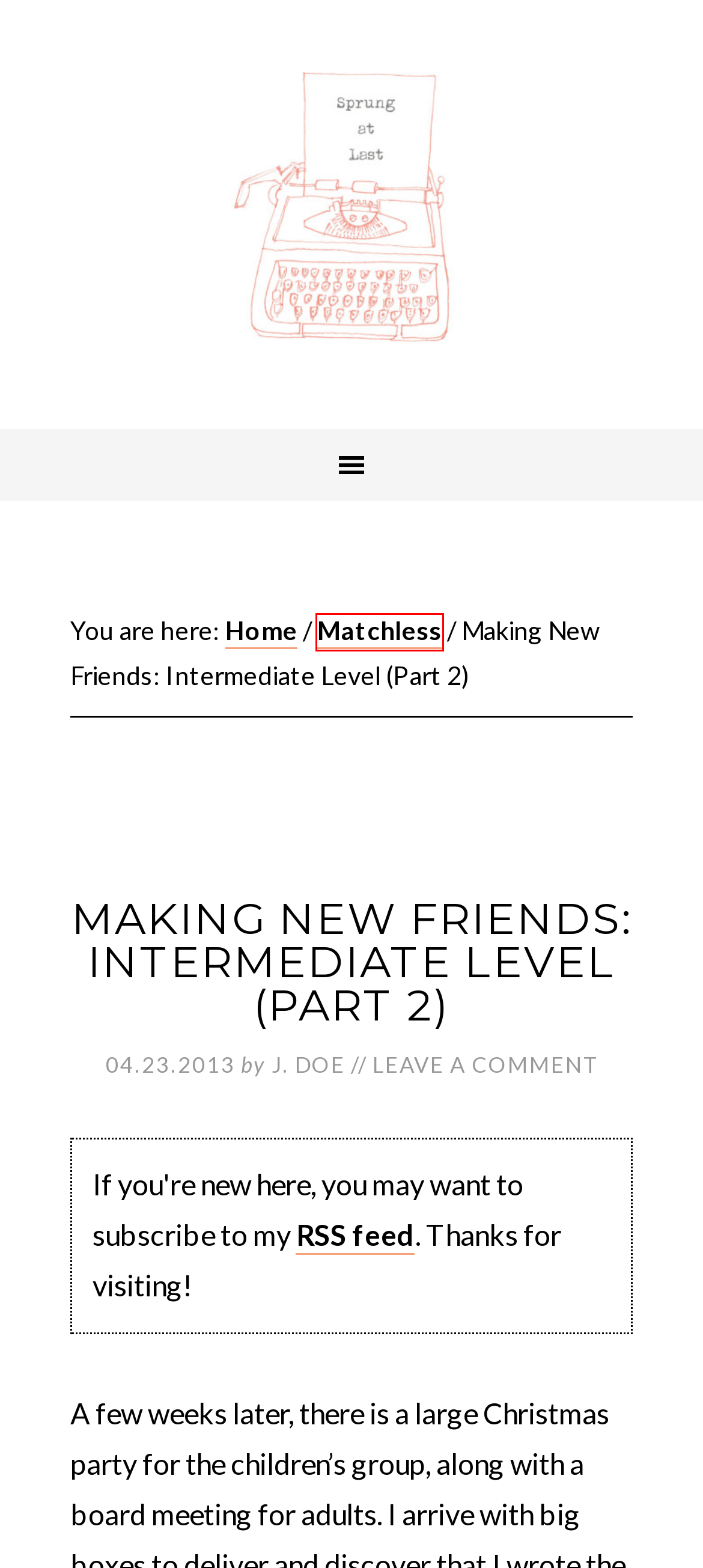You are given a screenshot of a webpage with a red rectangle bounding box. Choose the best webpage description that matches the new webpage after clicking the element in the bounding box. Here are the candidates:
A. Sprung At Last
B. single parenting
C. recipes
D. cheese
E. Matchless
F. pets
G. match.com
H. J. Doe

E